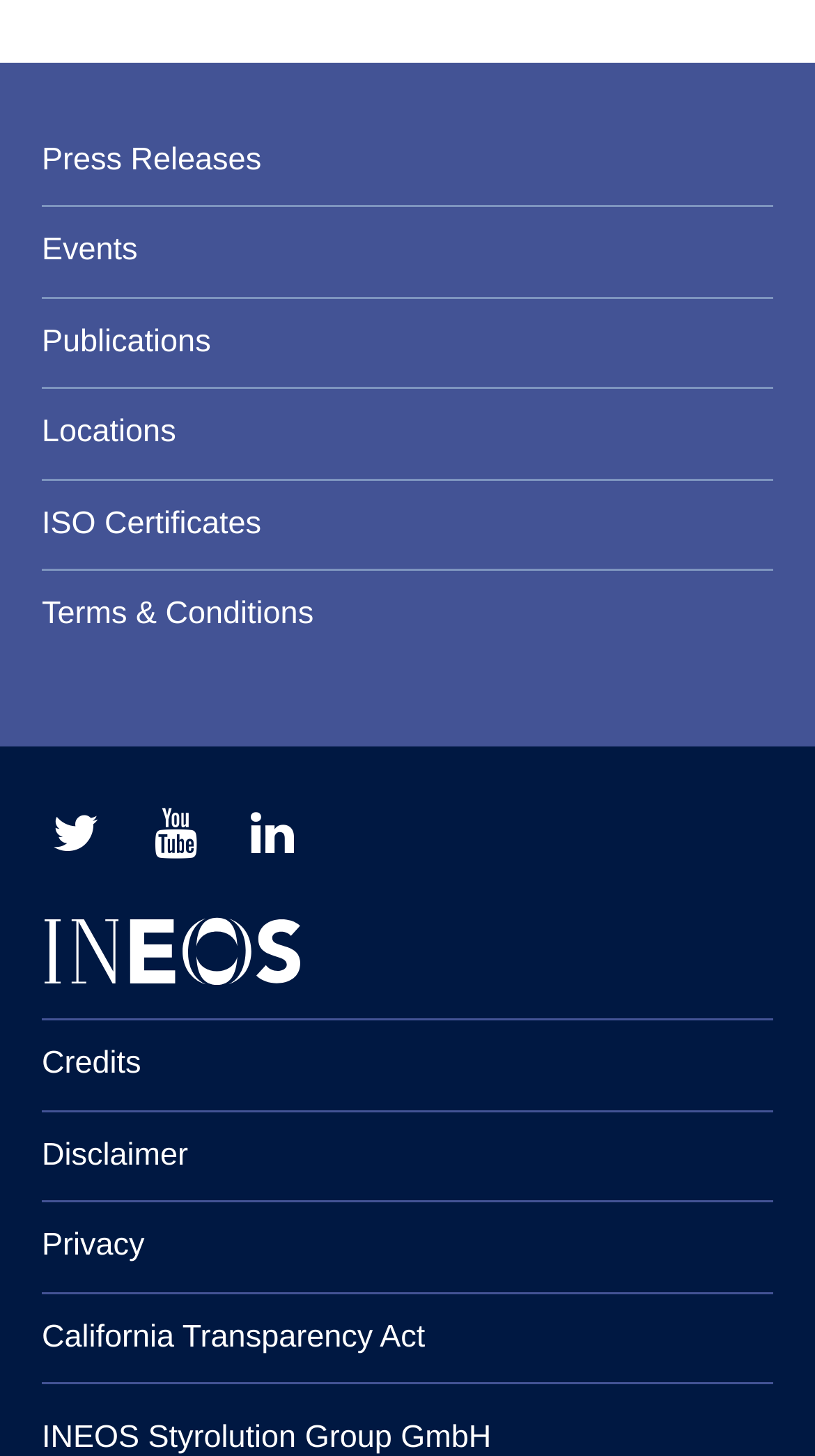Answer the question below with a single word or a brief phrase: 
What are the footer links?

Credits, Disclaimer, etc.